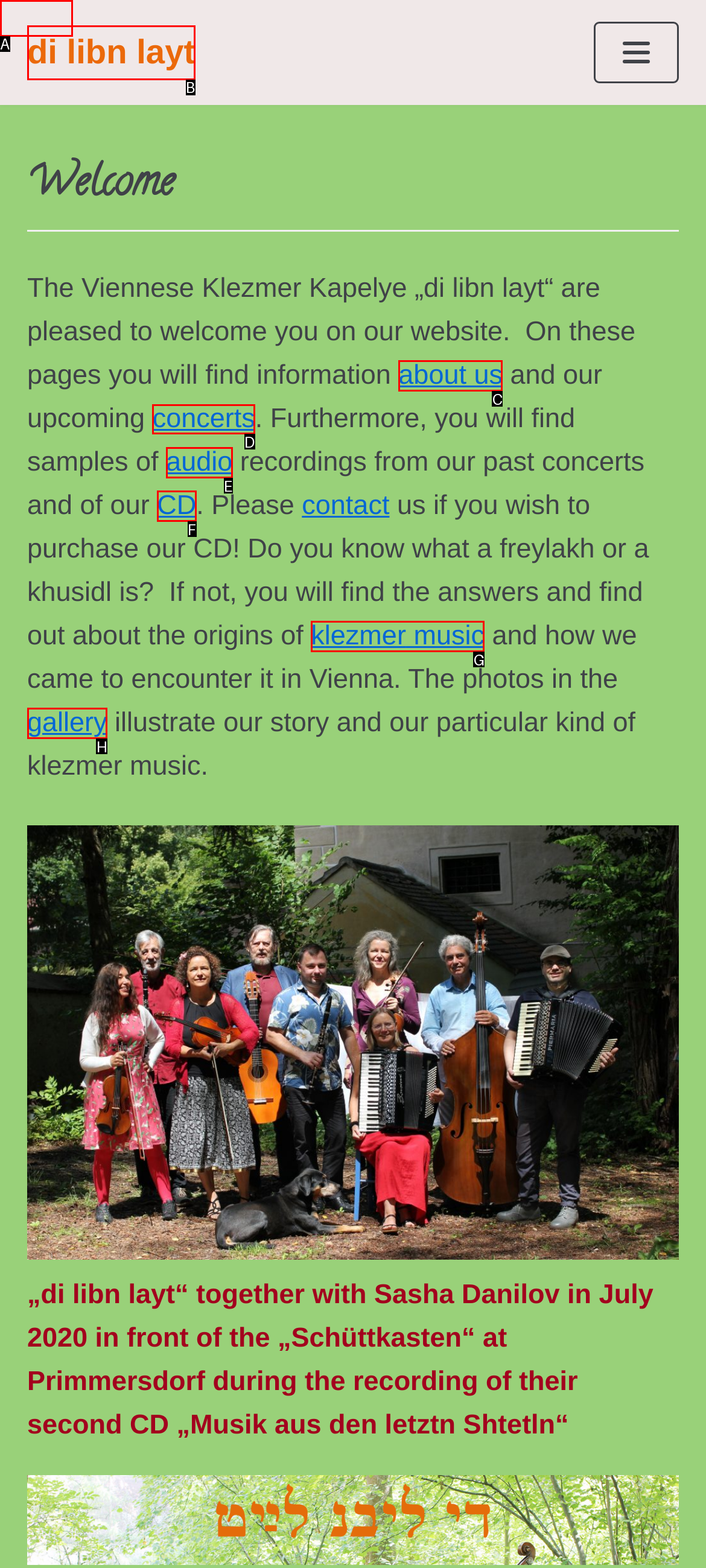Specify the letter of the UI element that should be clicked to achieve the following: view concerts
Provide the corresponding letter from the choices given.

D